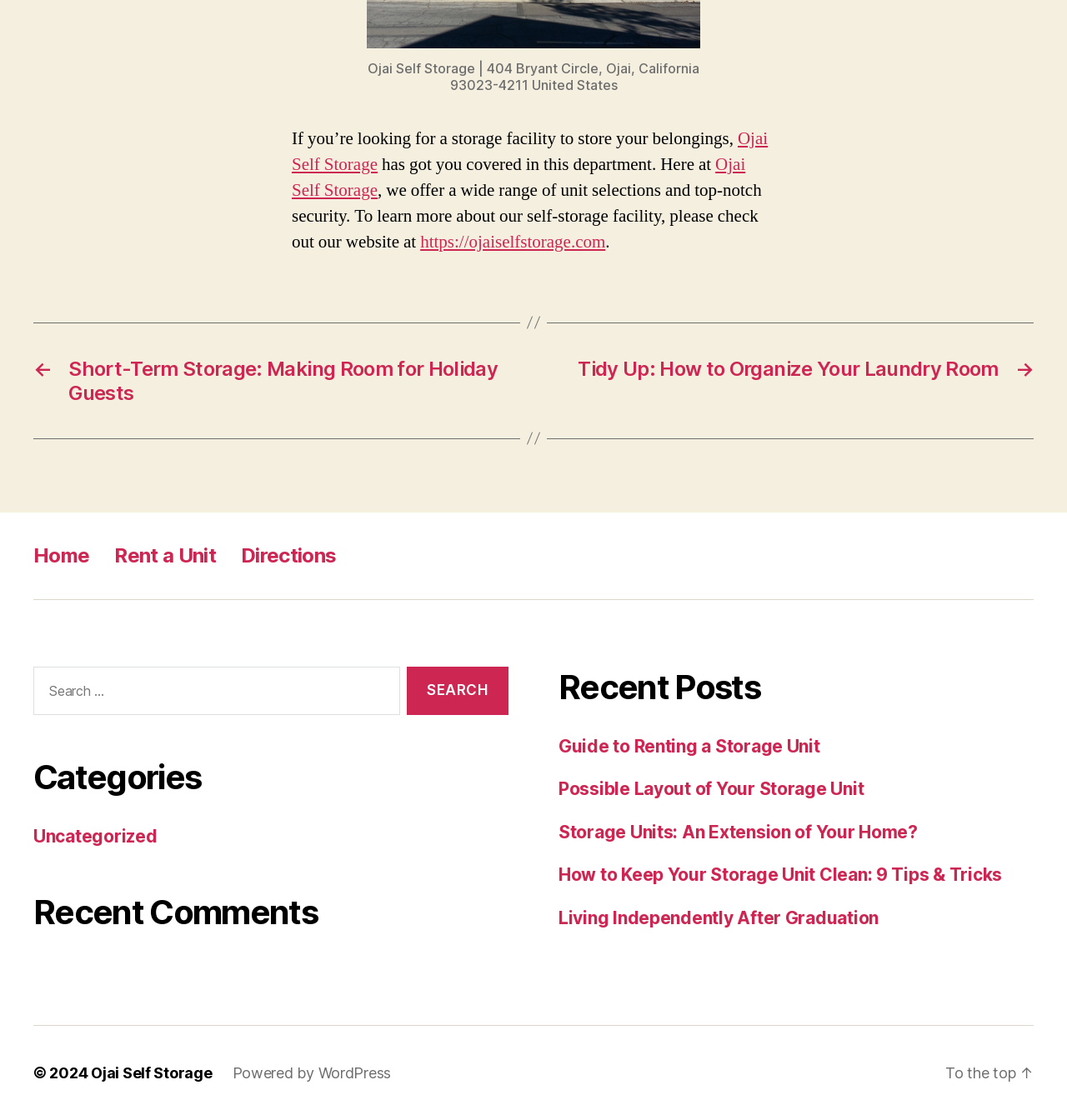Please identify the bounding box coordinates of the area that needs to be clicked to follow this instruction: "Click the 'robert' link".

None